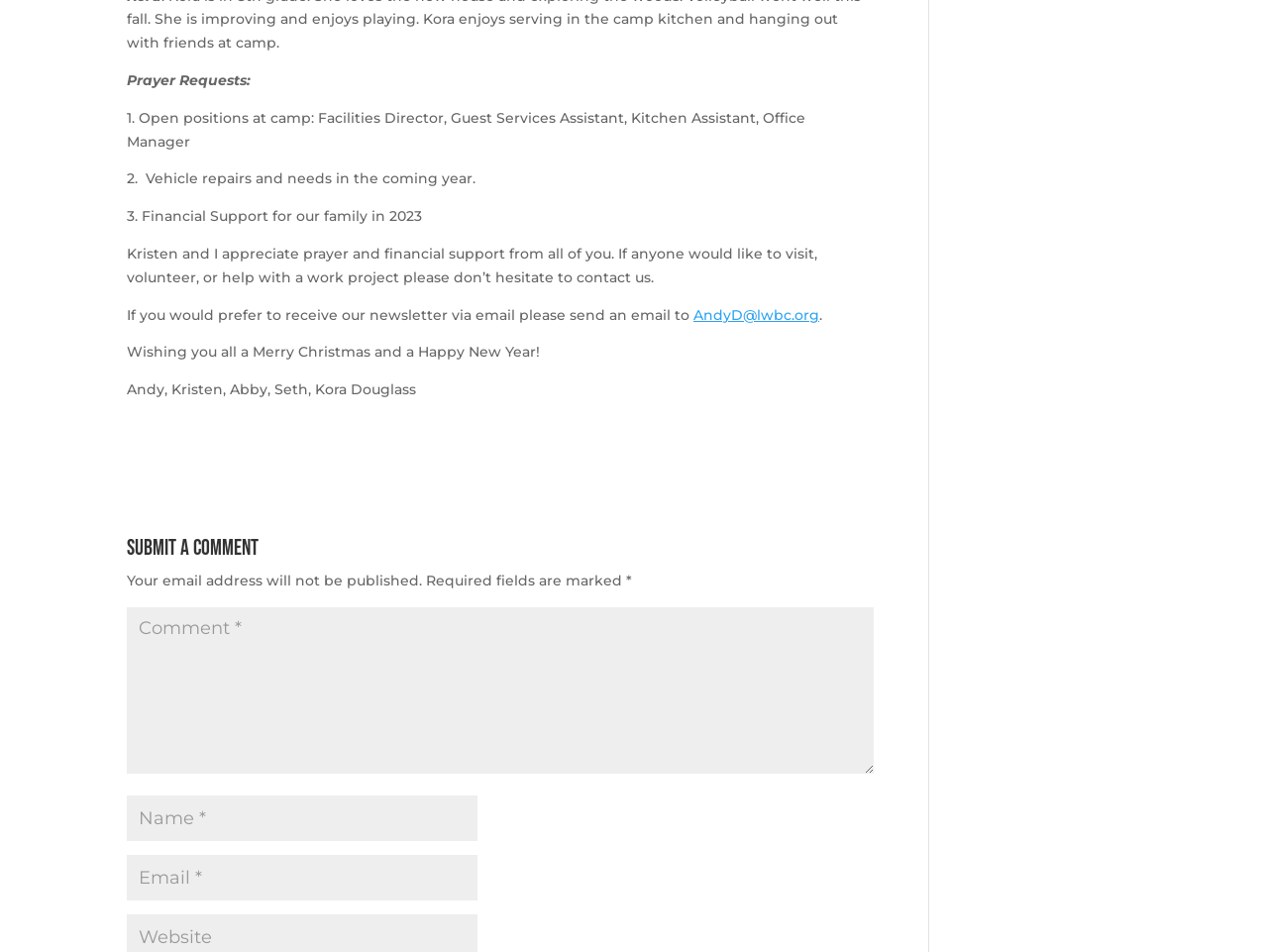Answer the question briefly using a single word or phrase: 
What is the greeting at the end of the message?

Merry Christmas and Happy New Year